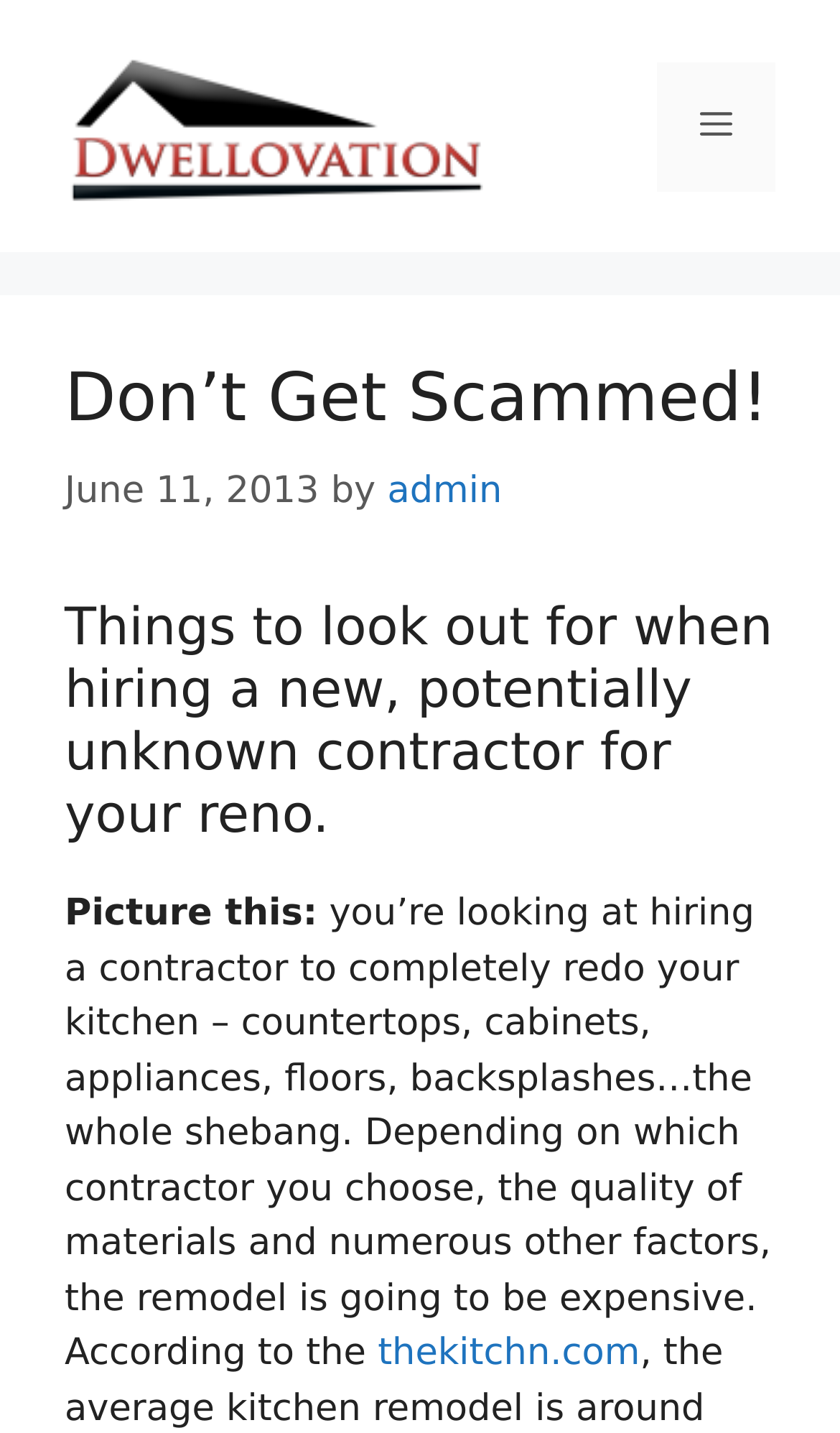Give a detailed explanation of the elements present on the webpage.

The webpage is about a blog post titled "Don't Get Scammed!" on the Dwellovation website. At the top of the page, there is a banner with the site's name, accompanied by a logo image. To the right of the banner, there is a navigation menu toggle button labeled "Menu".

Below the banner, there is a header section with a heading that matches the title of the blog post. The header also includes the date "June 11, 2013" and the author's name, "admin", which is a clickable link.

The main content of the blog post starts with a heading that summarizes the topic: "Things to look out for when hiring a new, potentially unknown contractor for your reno." The article then begins with a scenario, introduced by the phrase "Picture this:", and continues with a paragraph of text that discusses the importance of choosing a reliable contractor for a kitchen remodel. The text includes a link to an external website, thekitchn.com.

Overall, the webpage has a simple layout with a clear hierarchy of headings and content, making it easy to read and navigate.